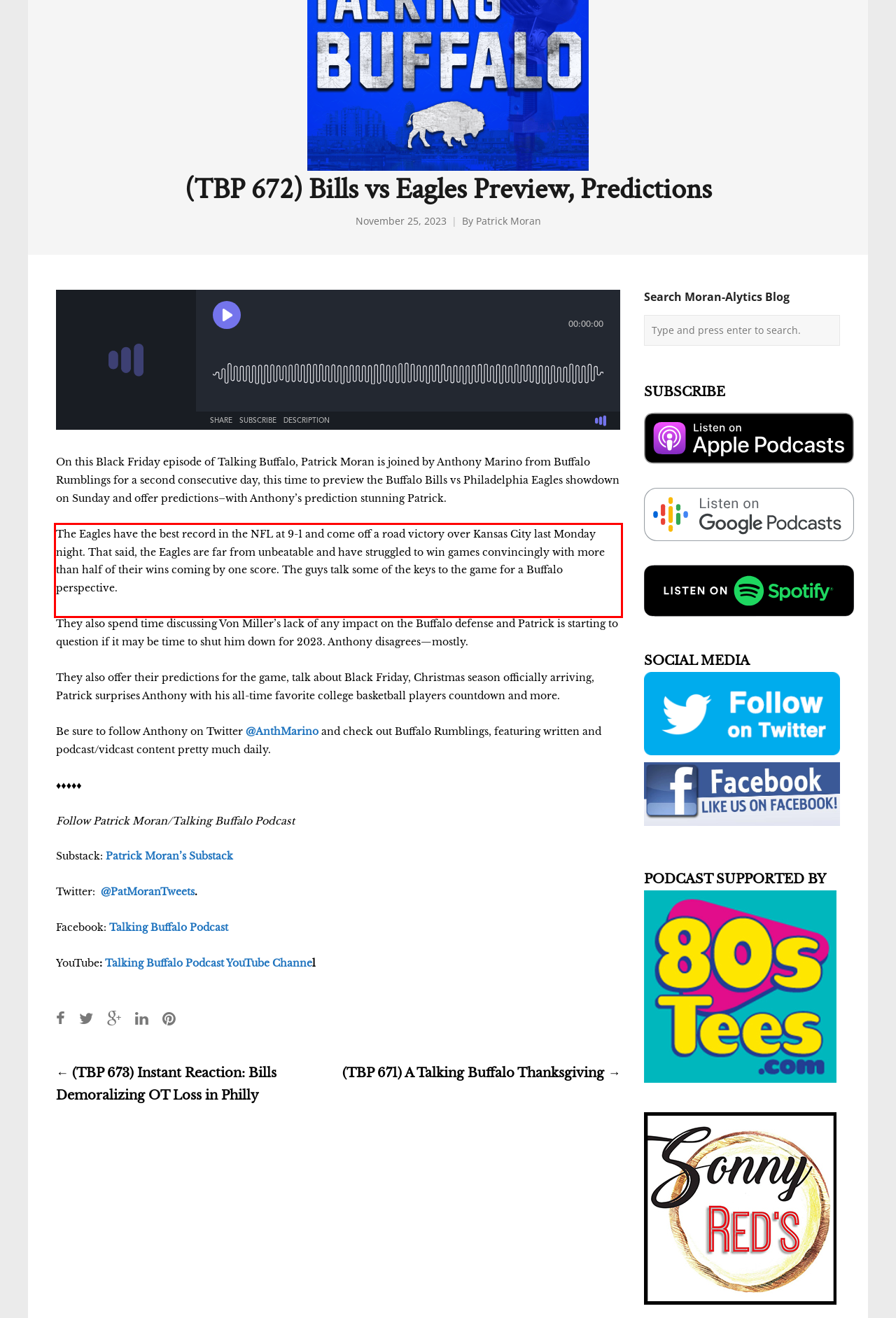In the given screenshot, locate the red bounding box and extract the text content from within it.

The Eagles have the best record in the NFL at 9-1 and come off a road victory over Kansas City last Monday night. That said, the Eagles are far from unbeatable and have struggled to win games convincingly with more than half of their wins coming by one score. The guys talk some of the keys to the game for a Buffalo perspective.